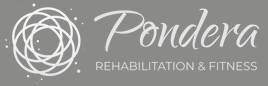Provide a one-word or short-phrase response to the question:
What is the purpose of Pondera Rehabilitation & Fitness?

Promoting health and wellness